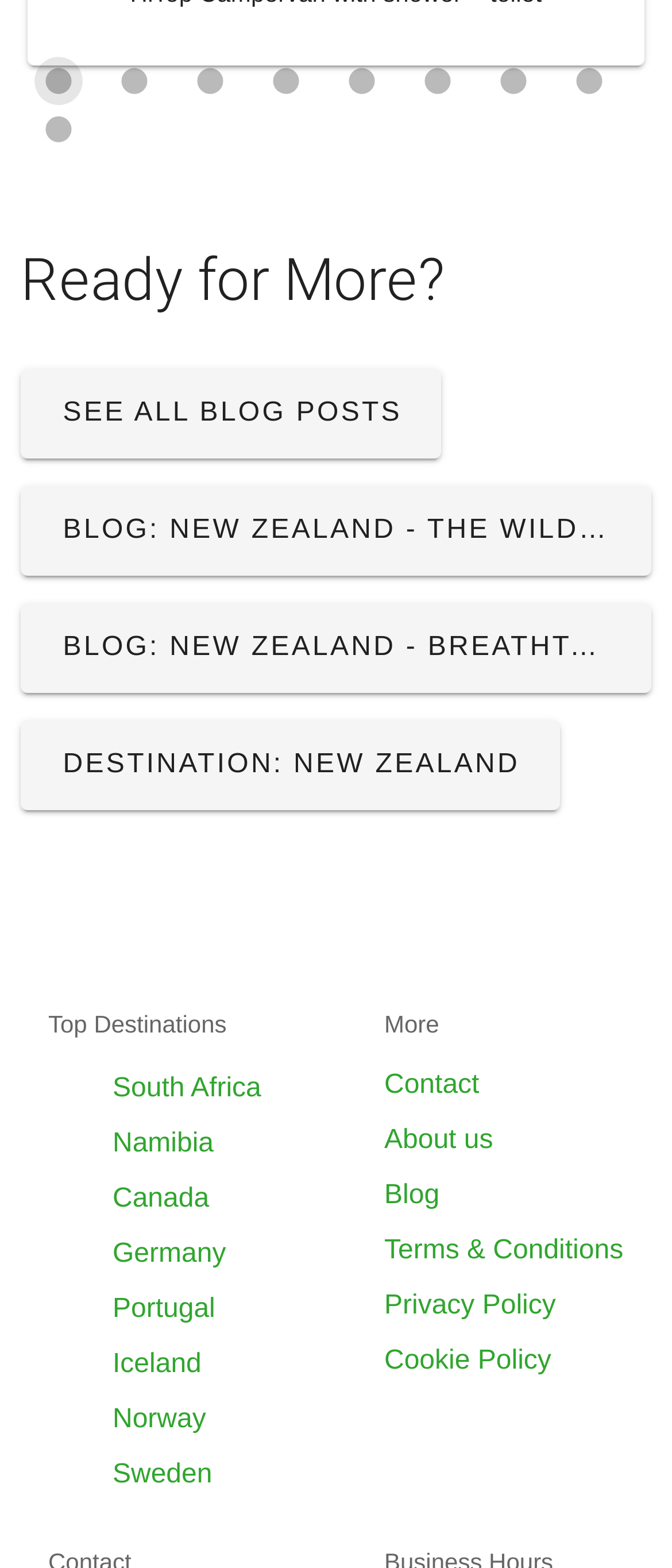Please mark the clickable region by giving the bounding box coordinates needed to complete this instruction: "Learn about South Africa".

[0.031, 0.685, 0.389, 0.704]